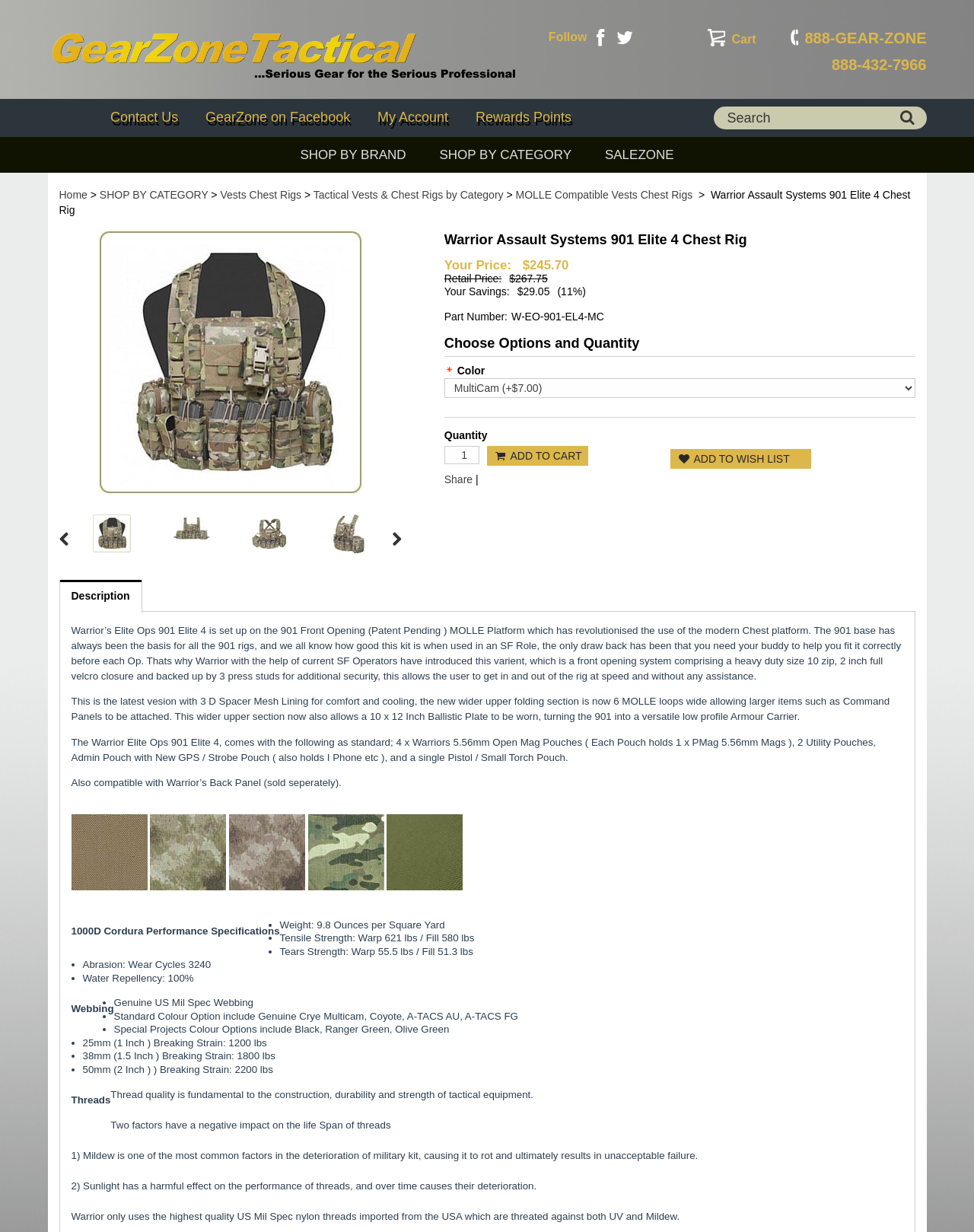Please provide the bounding box coordinates for the UI element as described: "Ok". The coordinates must be four floats between 0 and 1, represented as [left, top, right, bottom].

None